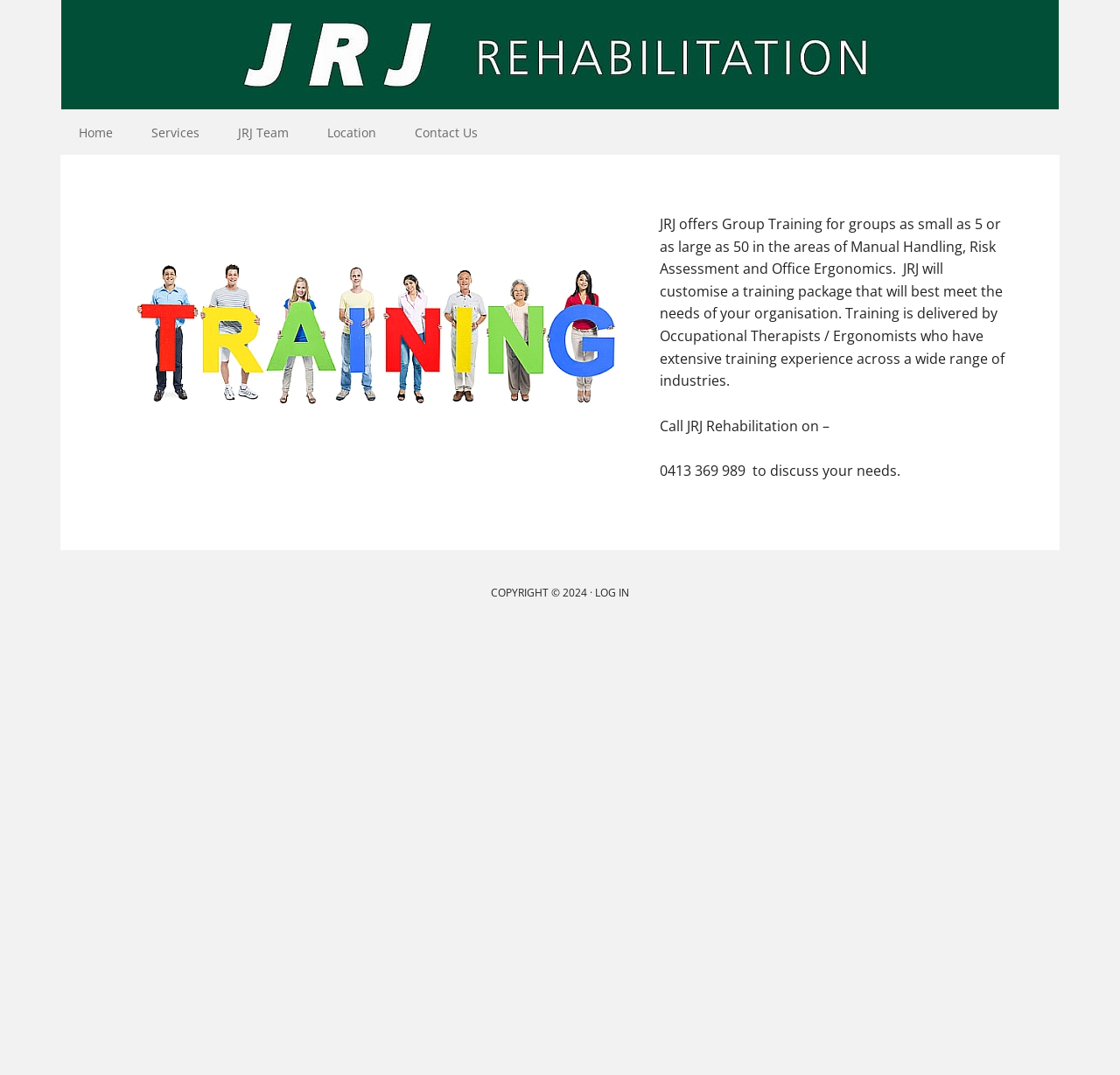What is the main topic of the article?
Refer to the image and respond with a one-word or short-phrase answer.

Training